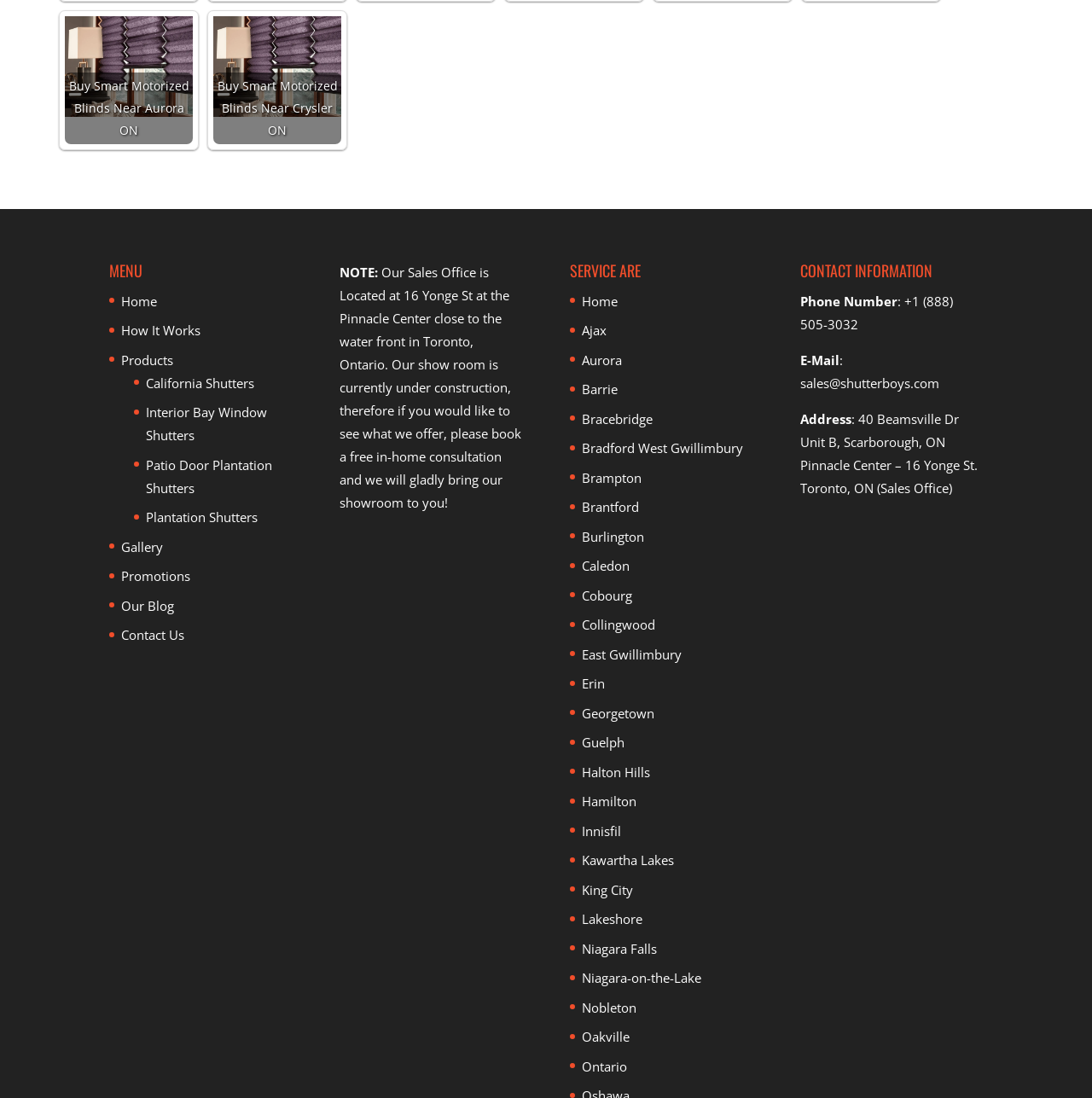Provide the bounding box coordinates for the specified HTML element described in this description: "California Shutters". The coordinates should be four float numbers ranging from 0 to 1, in the format [left, top, right, bottom].

[0.134, 0.341, 0.233, 0.356]